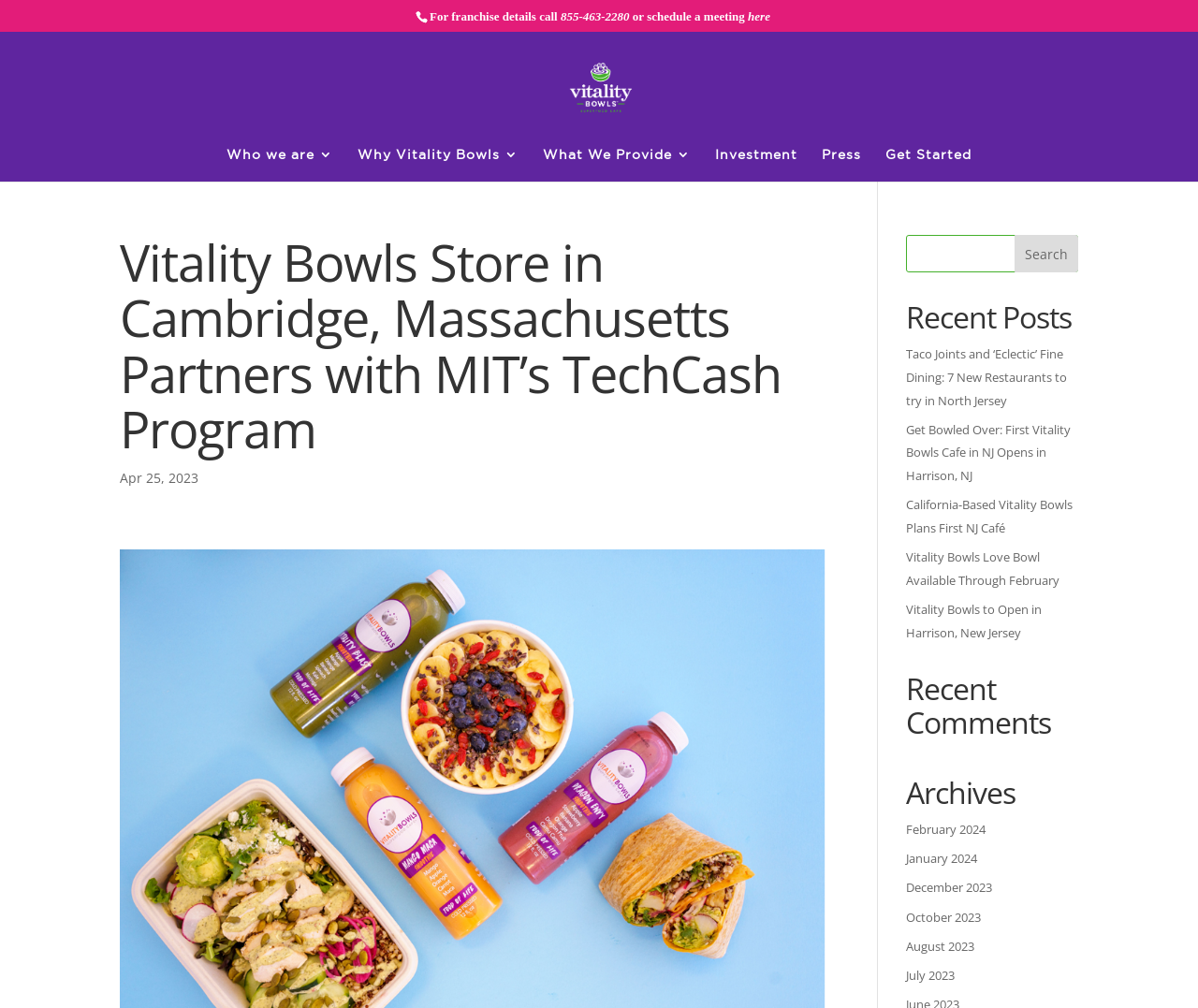Please identify the bounding box coordinates of the element I should click to complete this instruction: 'Call for franchise details'. The coordinates should be given as four float numbers between 0 and 1, like this: [left, top, right, bottom].

[0.468, 0.009, 0.525, 0.023]